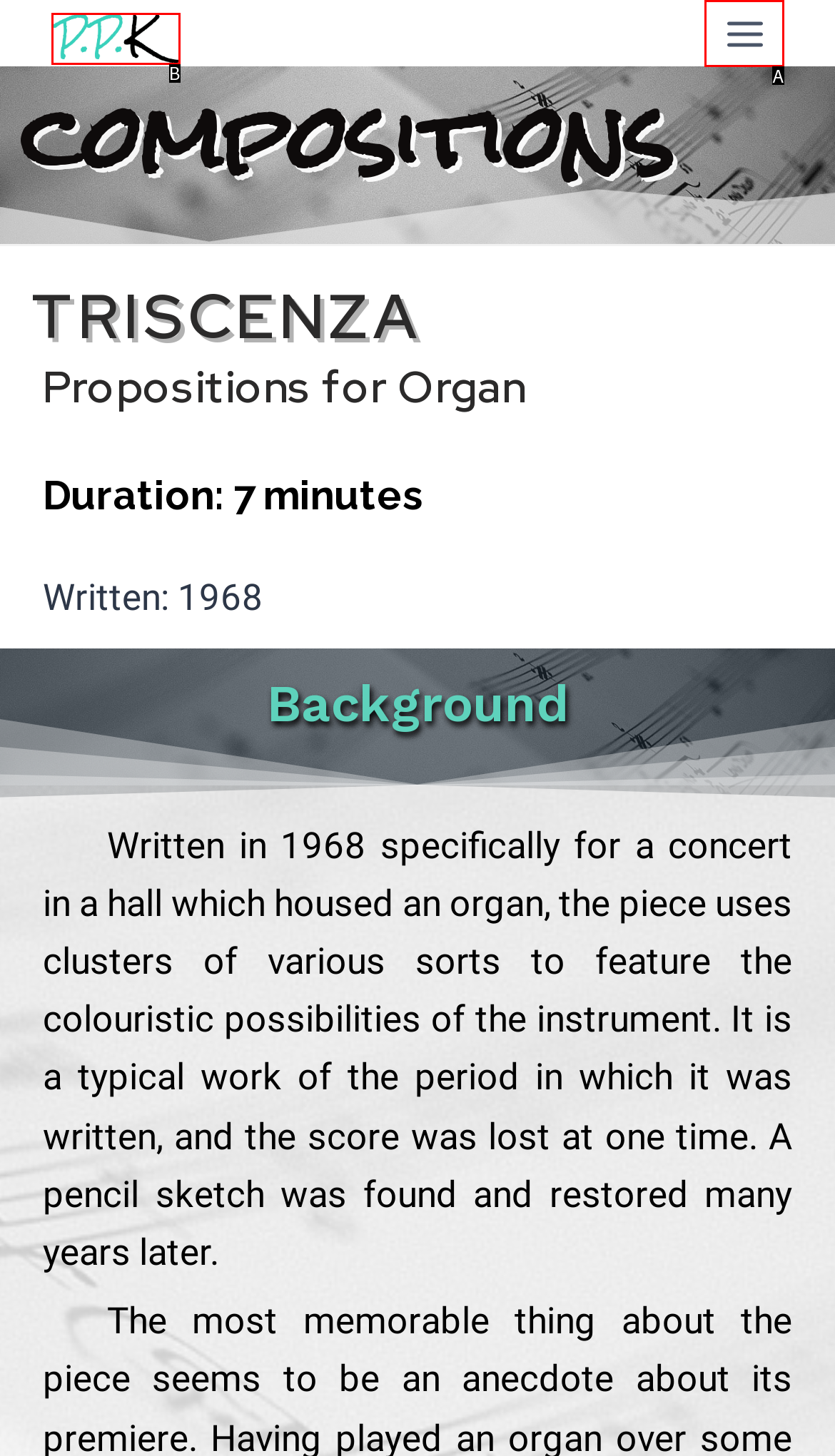Select the letter of the HTML element that best fits the description: Reminiscences of the Swami
Answer with the corresponding letter from the provided choices.

None